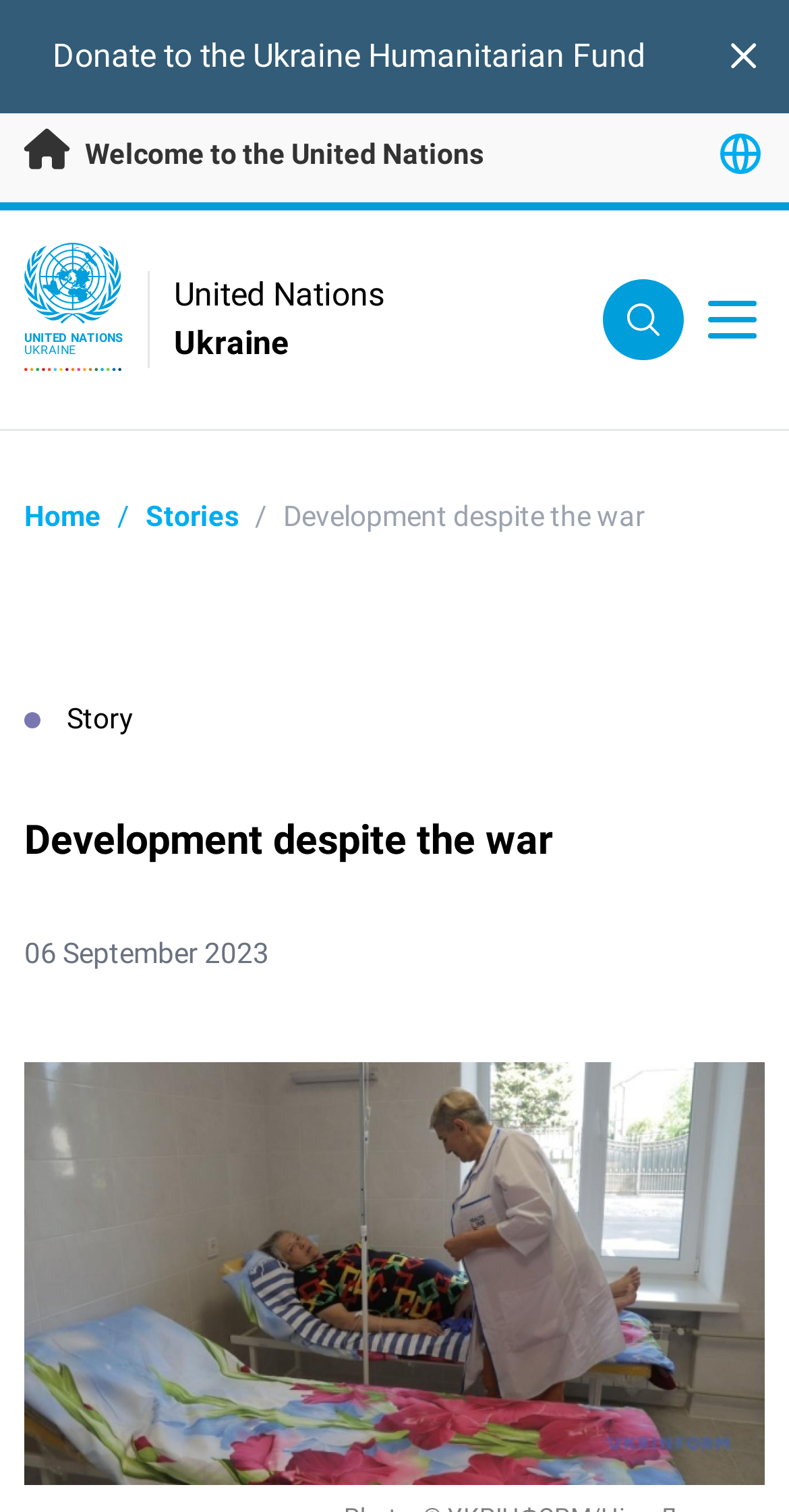Craft a detailed narrative of the webpage's structure and content.

The webpage is about the United Nations in Ukraine, with a focus on development despite the war. At the top left, there is a link to skip to the main content. Below it, a donation call-to-action is displayed, with a link to the Ukraine Humanitarian Fund. On the top right, a close alert banner button is situated, accompanied by an image.

The main header section features a welcome link to the United Nations, an image, and the UN logo. The title "UNITED NATIONS UKRAINE" is displayed prominently, followed by the text "United Nations" and "Ukraine". 

In the middle section, there are two buttons with images, likely representing social media or language options. Below this, a breadcrumb navigation menu is situated, with links to "Home", "Stories", and the current page "Development despite the war". 

The main content area begins with a heading "Story" and a larger heading "Development despite the war". The date "06 September 2023" is displayed below, indicating the publication date of the story.